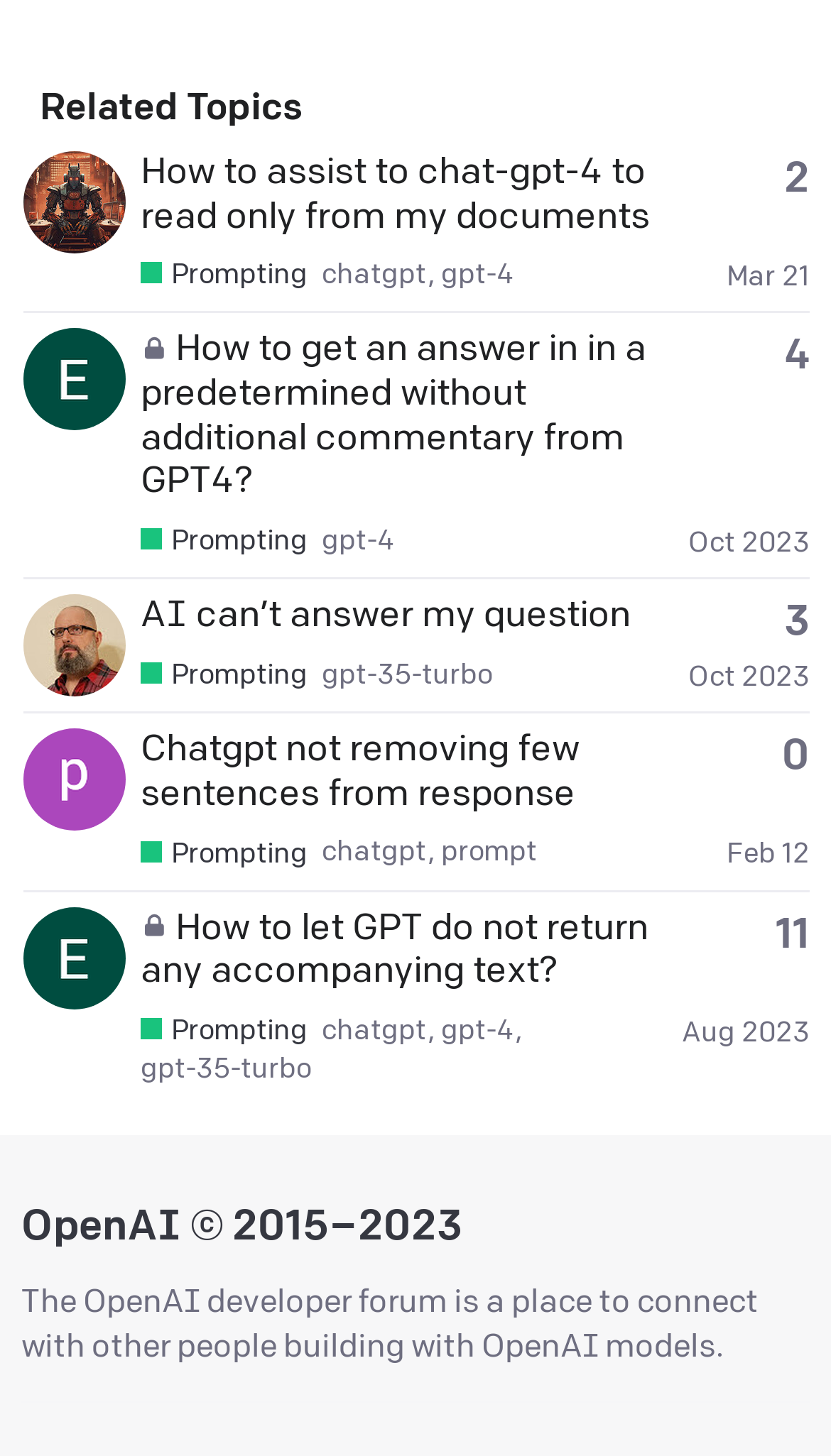When was the topic 'How to let GPT do not return any accompanying text?' created?
Use the image to answer the question with a single word or phrase.

Aug 17, 2023